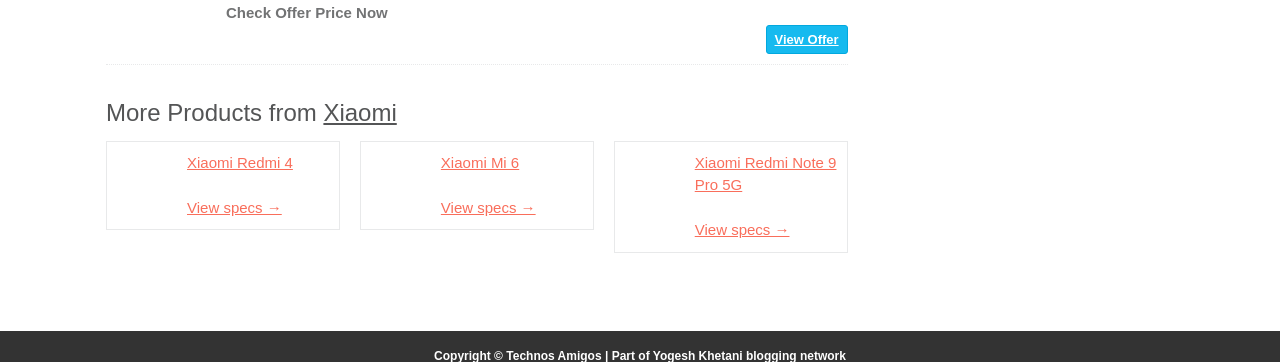What is the position of the 'View specs →' link for Xiaomi Redmi 4?
From the image, respond with a single word or phrase.

Below the product name